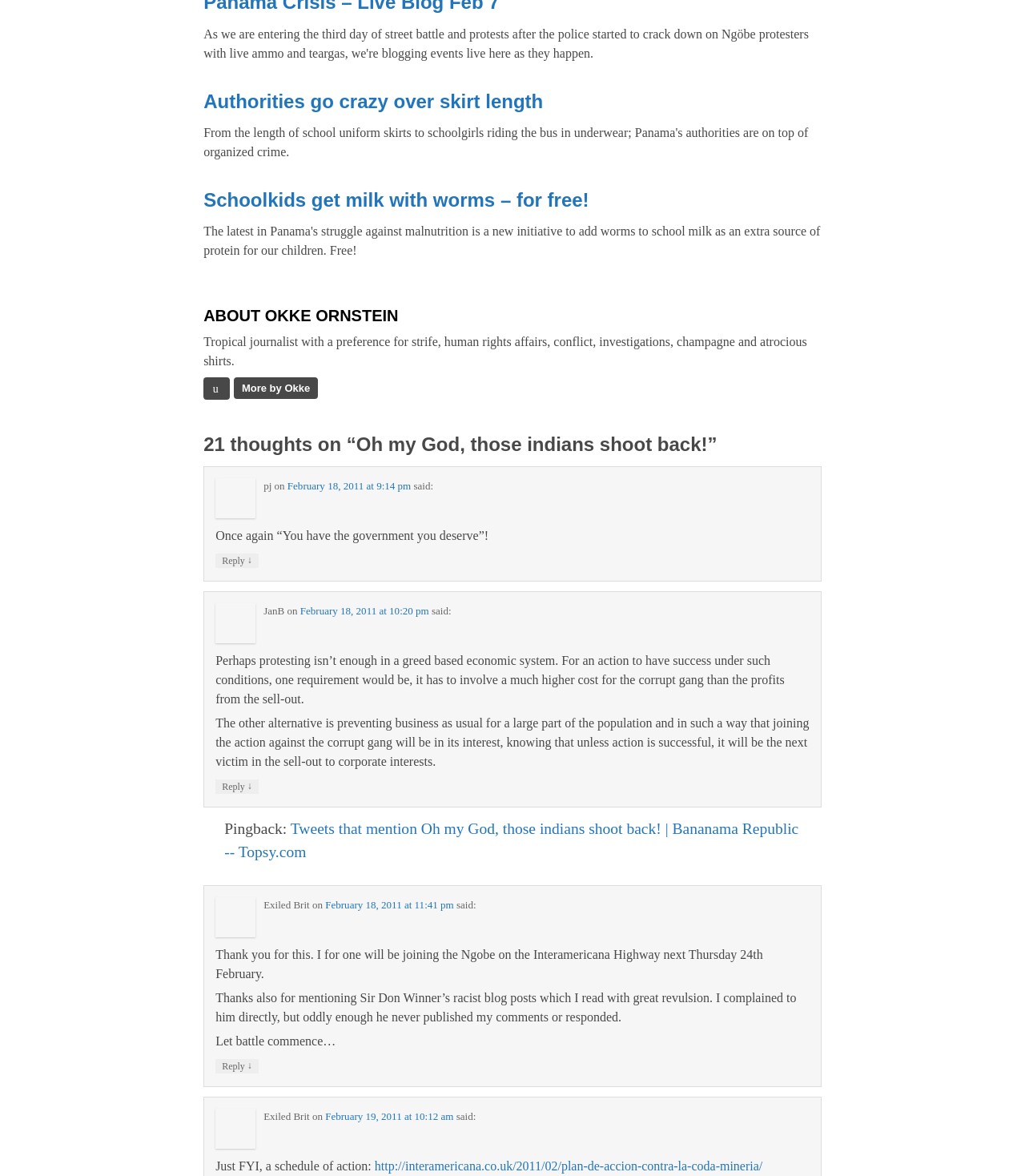Respond with a single word or phrase to the following question: Who is the author of the webpage?

Okke Ornstein